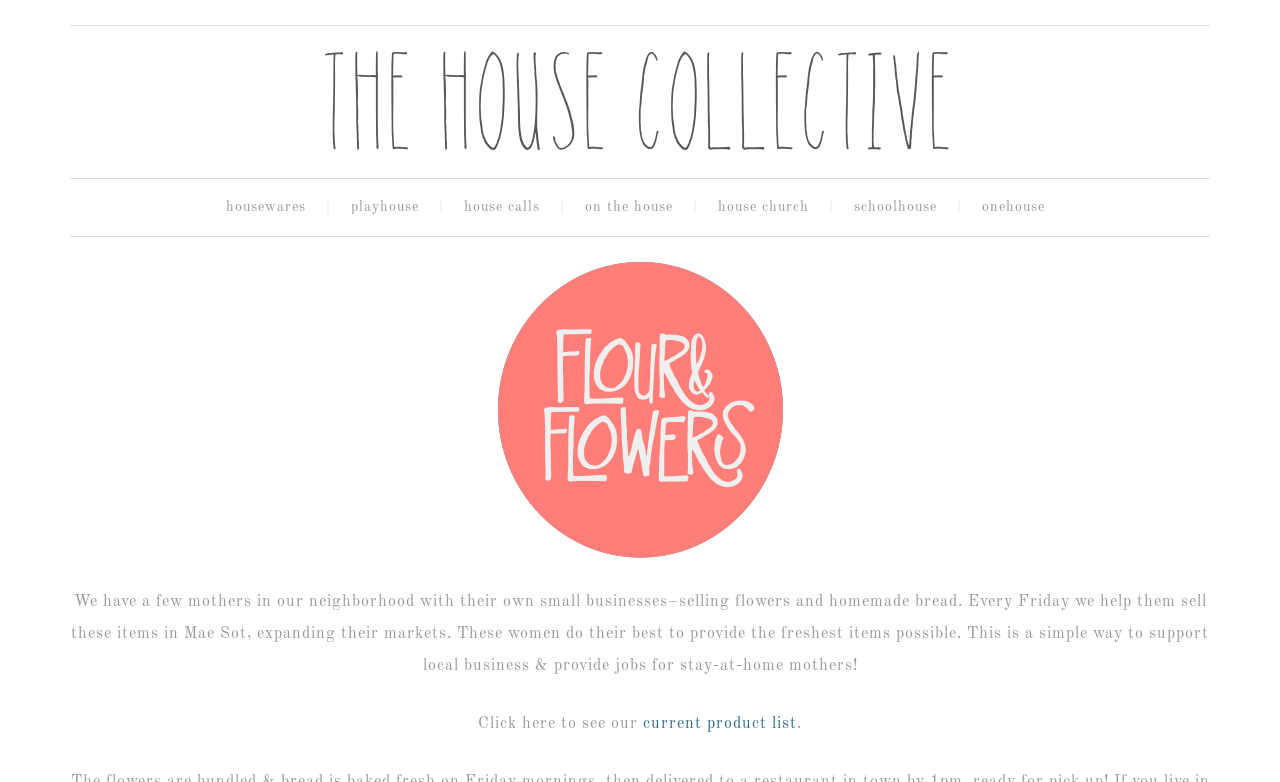Please determine the bounding box coordinates of the element to click in order to execute the following instruction: "View Flour & Flowers Logo". The coordinates should be four float numbers between 0 and 1, specified as [left, top, right, bottom].

[0.389, 0.335, 0.611, 0.719]